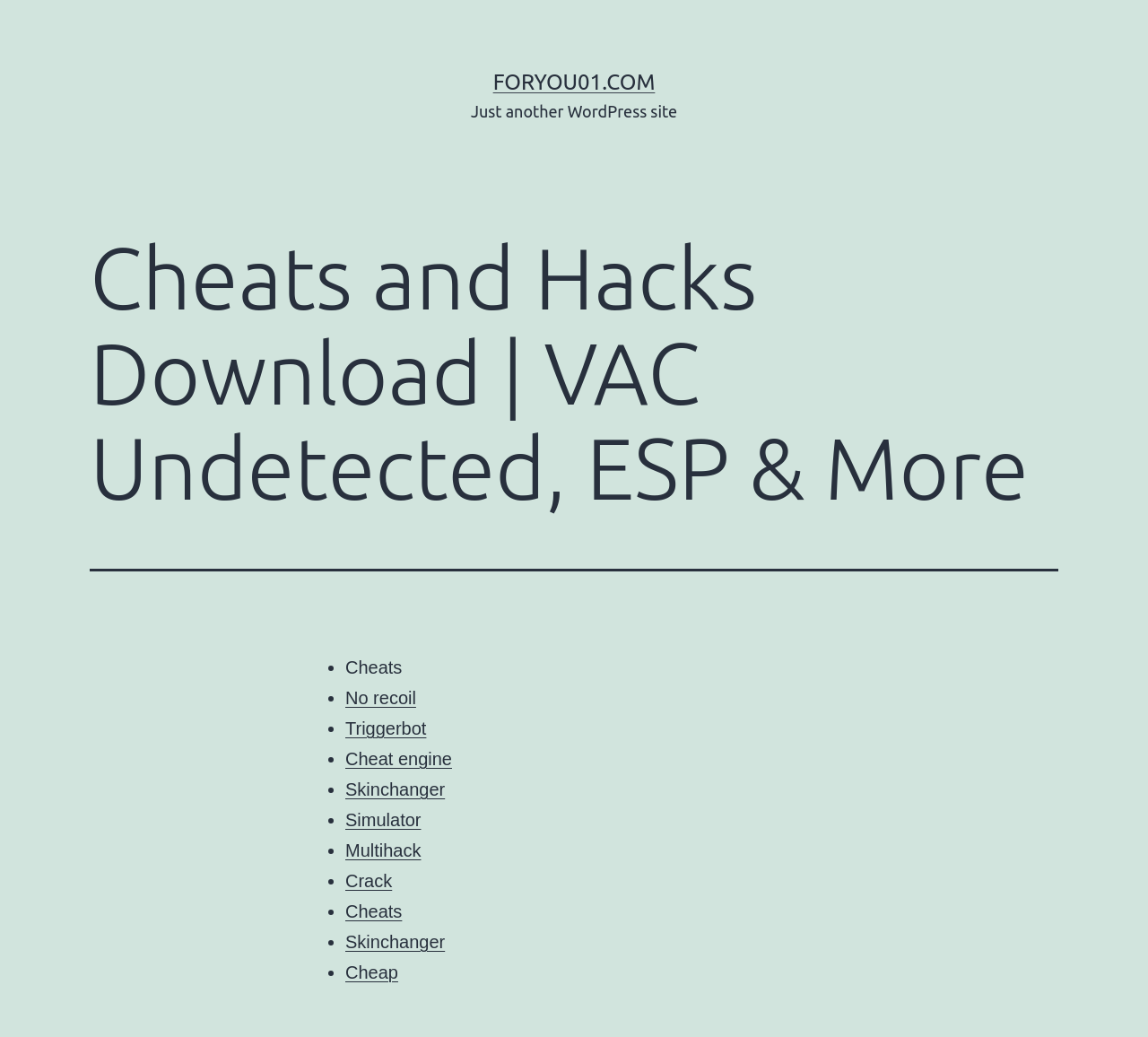Identify the bounding box coordinates of the region that needs to be clicked to carry out this instruction: "Visit Triggerbot". Provide these coordinates as four float numbers ranging from 0 to 1, i.e., [left, top, right, bottom].

[0.301, 0.693, 0.371, 0.712]